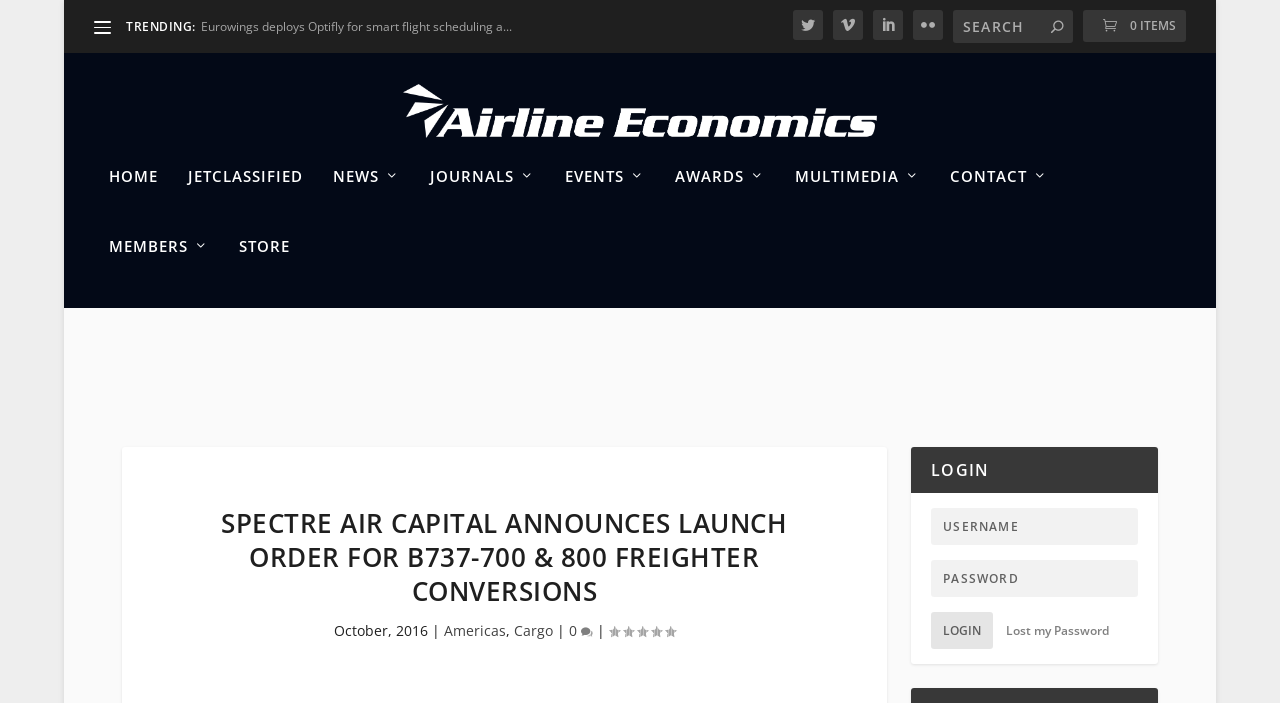Bounding box coordinates must be specified in the format (top-left x, top-left y, bottom-right x, bottom-right y). All values should be floating point numbers between 0 and 1. What are the bounding box coordinates of the UI element described as: name="s" placeholder="Search" title="Search for:"

[0.745, 0.014, 0.838, 0.061]